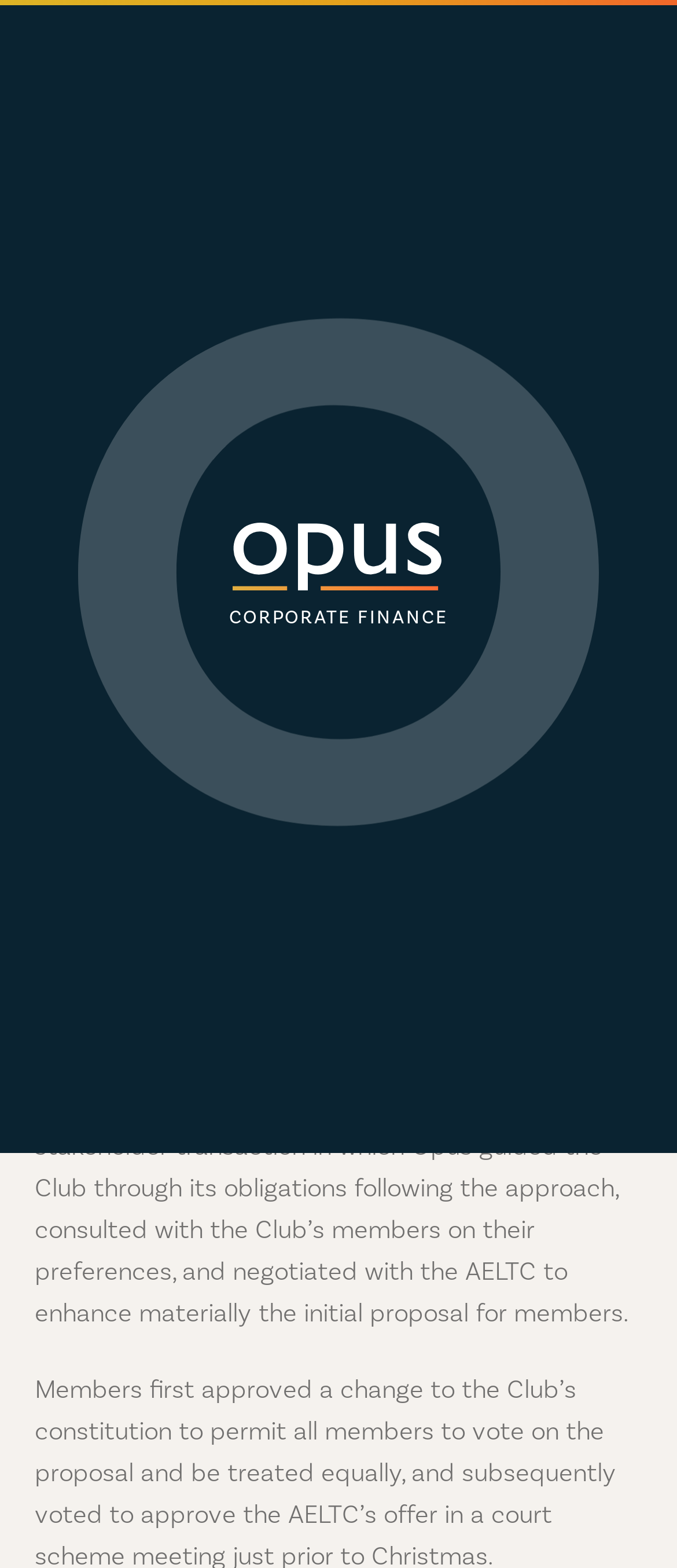What is the main heading of this webpage? Please extract and provide it.

Opus advises Wimbledon Park Golf Club on its sale to the All England Lawn Tennis Club